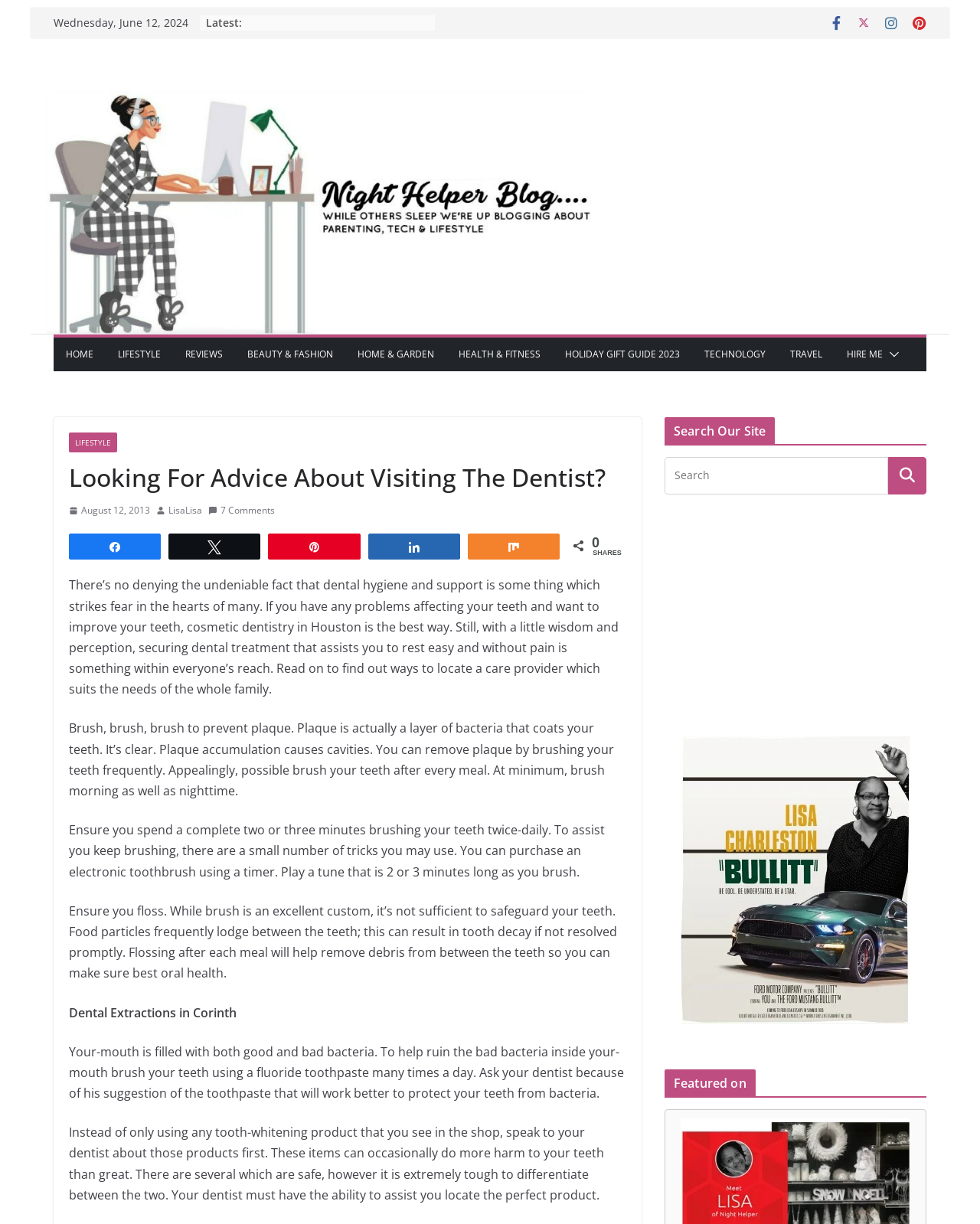Describe in detail what you see on the webpage.

This webpage is about dental hygiene and support, with a focus on visiting the dentist. At the top, there is a navigation menu with links to different sections of the website, including "HOME", "LIFESTYLE", "REVIEWS", and more. Below the navigation menu, there is a header with the title "Looking For Advice About Visiting The Dentist?".

The main content of the webpage is divided into several sections. The first section discusses the importance of dental hygiene and how to find a suitable care provider for the whole family. The text is accompanied by social media sharing links, including "k Share", "N Tweet", and "A Pin".

The next sections provide tips on how to maintain good oral health, including brushing teeth frequently, flossing, and using fluoride toothpaste. There are also sections on dental extractions and tooth whitening products.

On the right side of the webpage, there is a complementary section with a search bar, an iframe, and an image of "lisa ford motor co". Below this section, there is a heading "Featured on" with a link to "at home".

At the bottom of the webpage, there is a footer section with links to various categories, including "HOME", "LIFESTYLE", and "HEALTH & FITNESS". There is also a button with an icon and an image of "Night Helper".